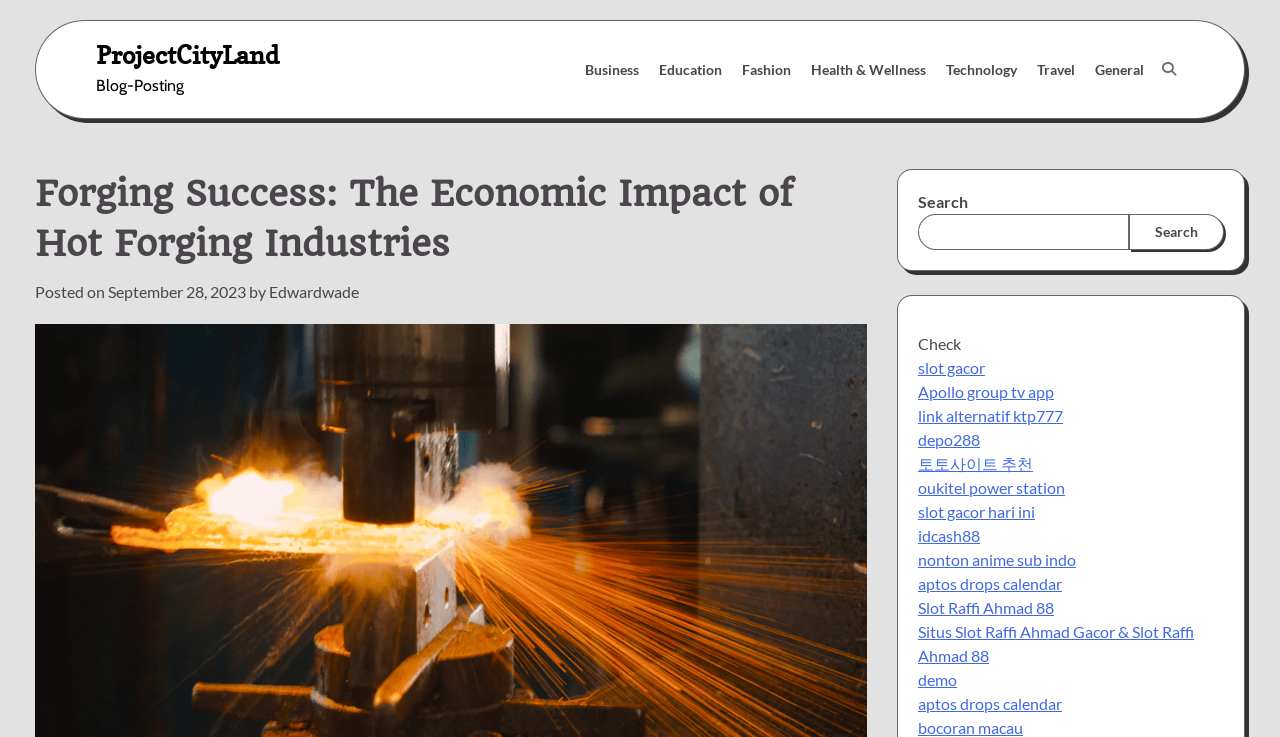Give a one-word or short phrase answer to this question: 
What type of content is the article 'Forging Success: The Economic Impact of Hot Forging Industries' about?

Economic impact